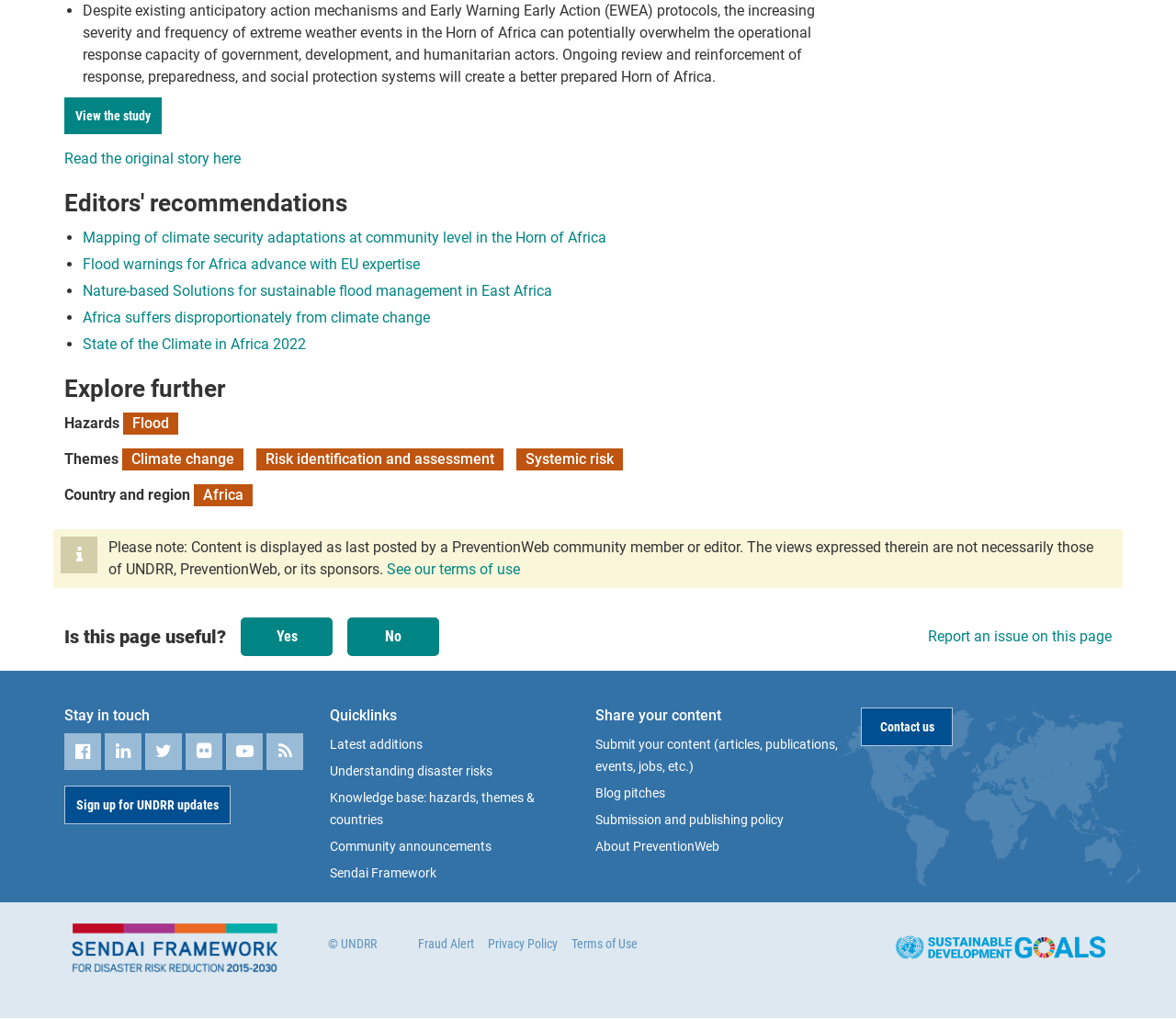Find the bounding box coordinates of the UI element according to this description: "About PreventionWeb".

[0.506, 0.823, 0.612, 0.838]